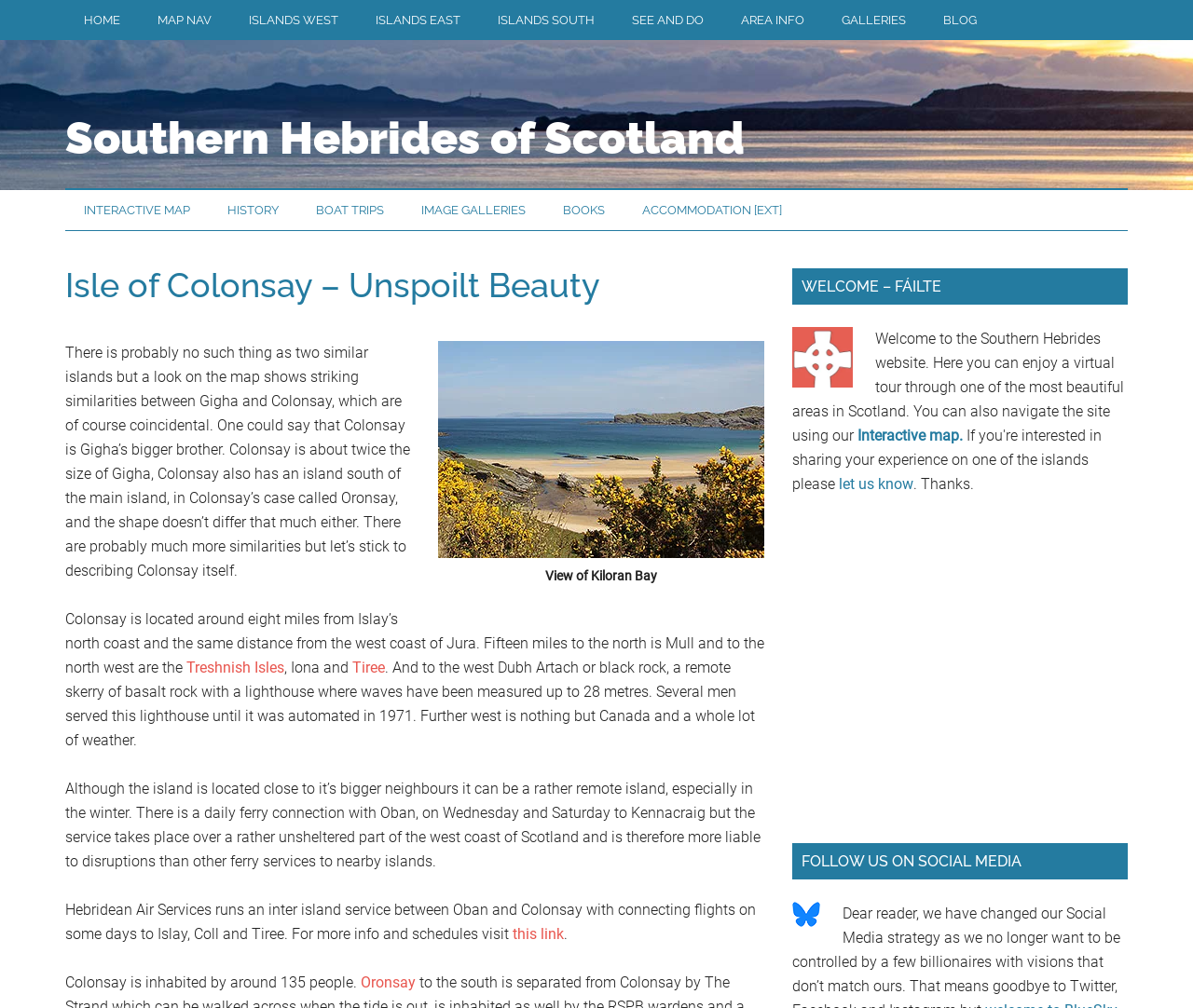Provide a short answer using a single word or phrase for the following question: 
What is the name of the island?

Isle of Colonsay